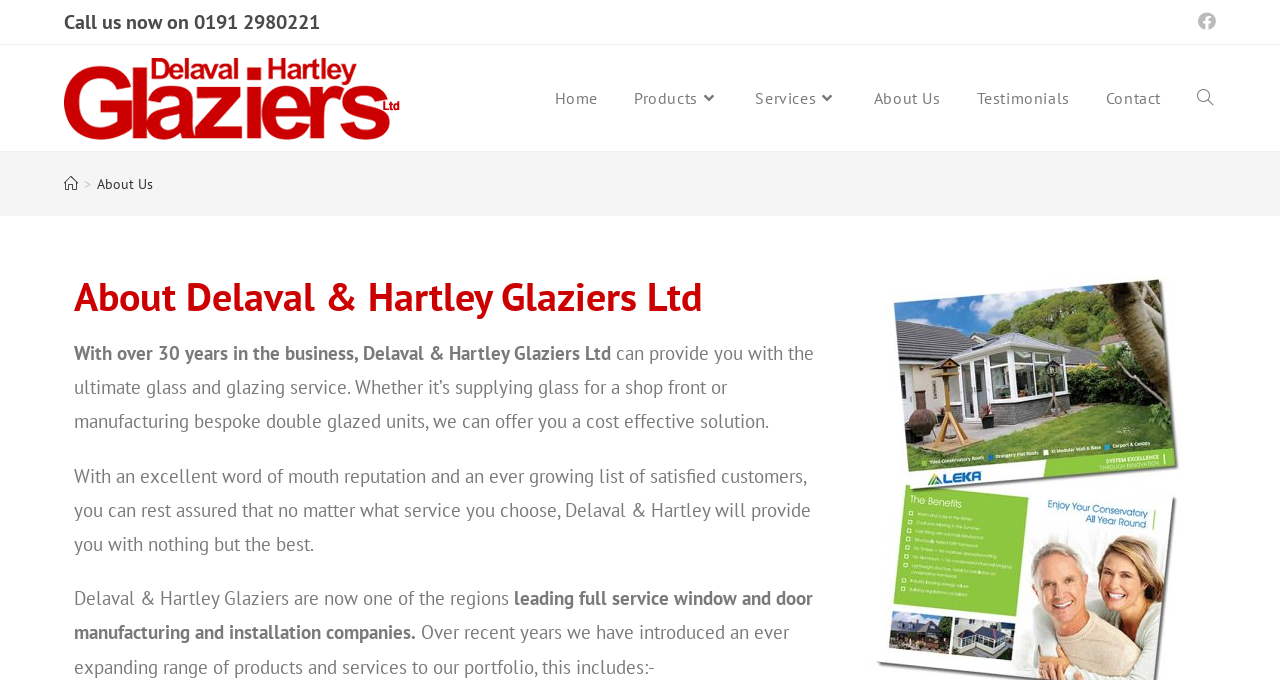Identify the bounding box for the element characterized by the following description: "About Us".

[0.076, 0.257, 0.12, 0.284]